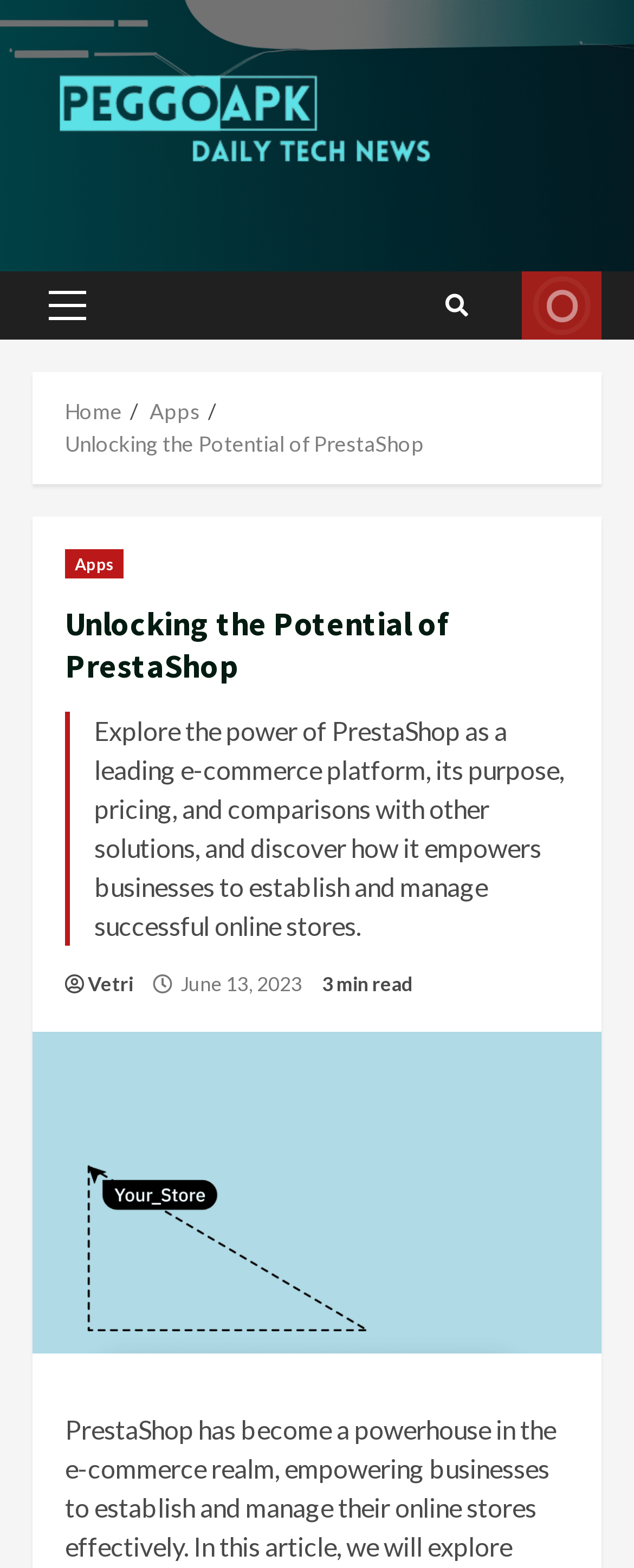Give a one-word or short phrase answer to this question: 
Who is the author of the current article?

Not mentioned